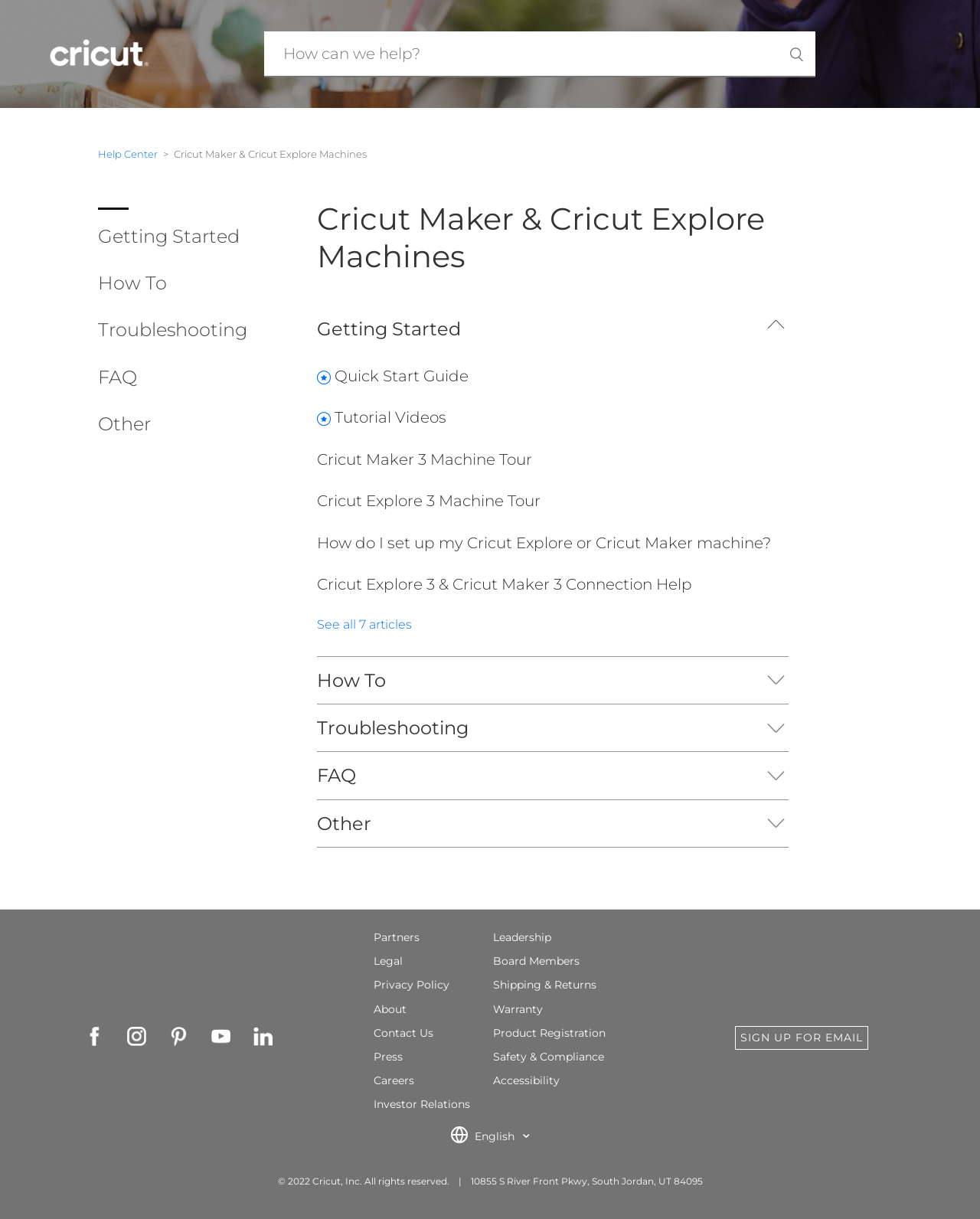Provide the bounding box coordinates of the area you need to click to execute the following instruction: "Follow Cricut on Facebook".

[0.087, 0.843, 0.106, 0.861]